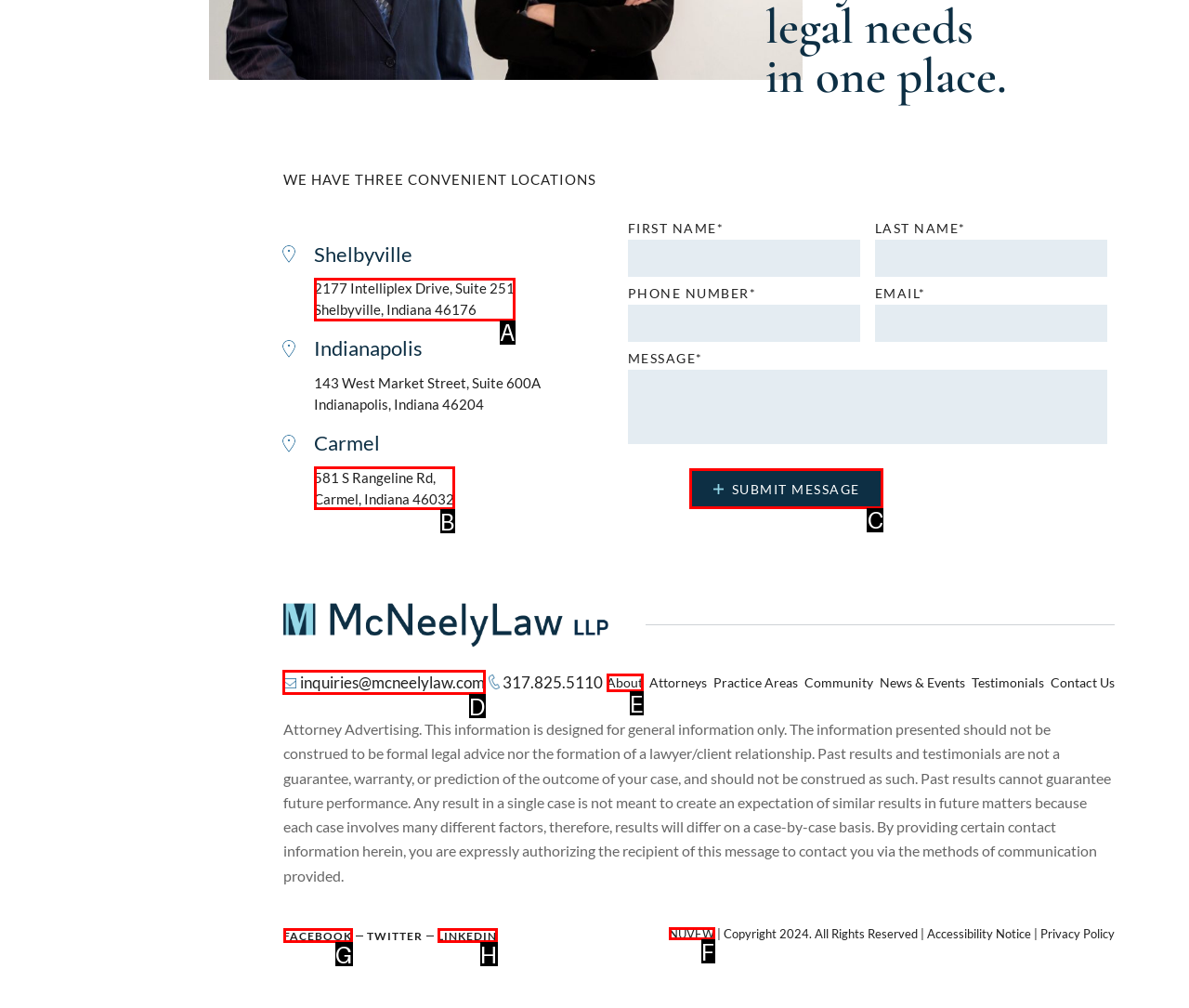Determine the appropriate lettered choice for the task: Send an email to inquiries@mcneelylaw.com. Reply with the correct letter.

D